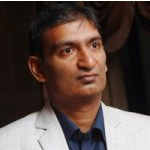Where is the Atal Incubation Centre located?
Please answer the question with a detailed and comprehensive explanation.

The answer can be obtained by analyzing the description of Mr. Naveen Nandan's association with the Atal Incubation Centre, which states that it is located at NMIMS in Mumbai, India. This indicates that the incubation centre is situated in Mumbai, India.